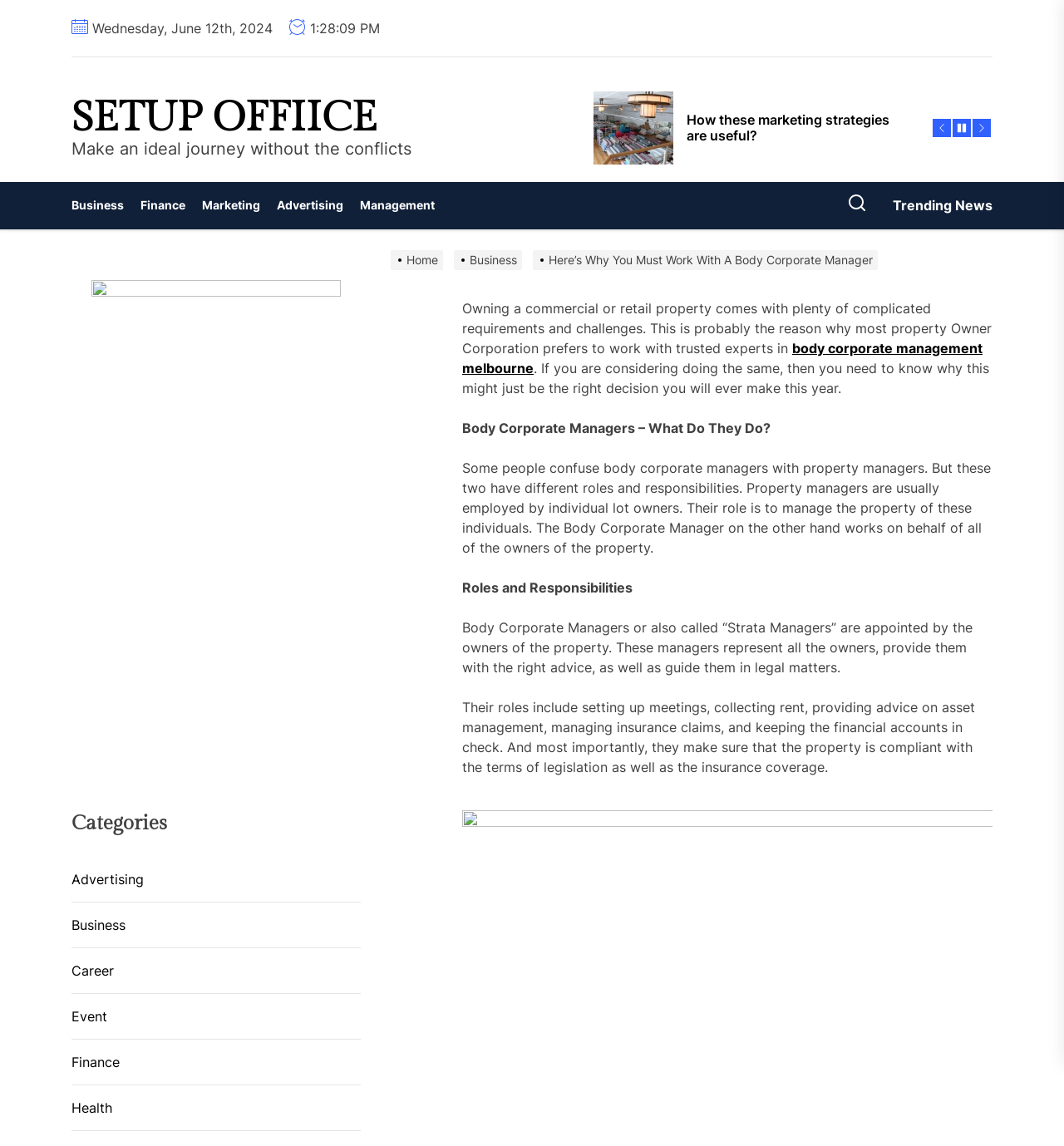Locate the bounding box of the UI element described by: "Business" in the given webpage screenshot.

[0.427, 0.22, 0.495, 0.233]